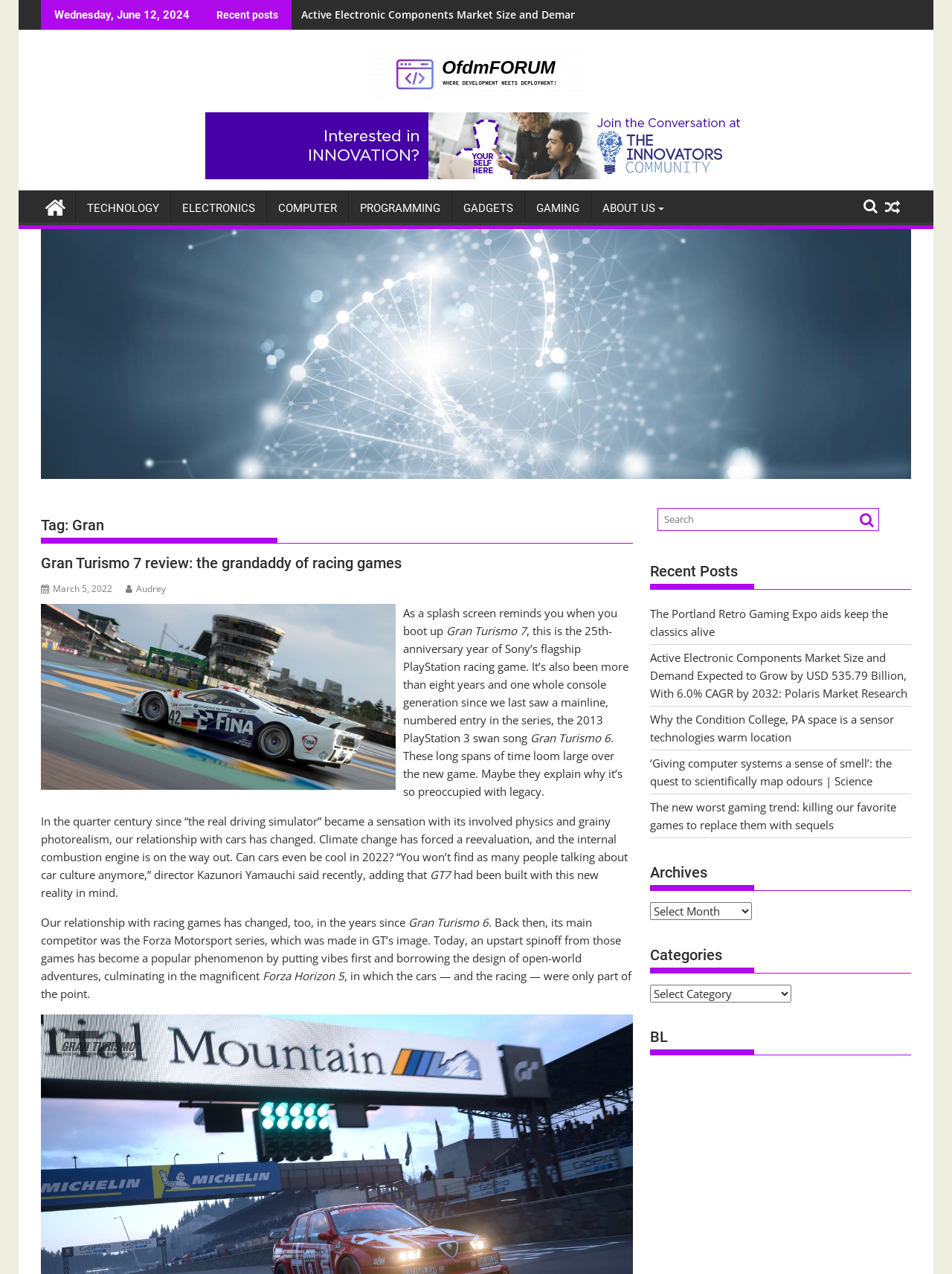What is the category of the article 'Gran Turismo 7 review: the grandaddy of racing games'? Based on the screenshot, please respond with a single word or phrase.

TECHNOLOGY